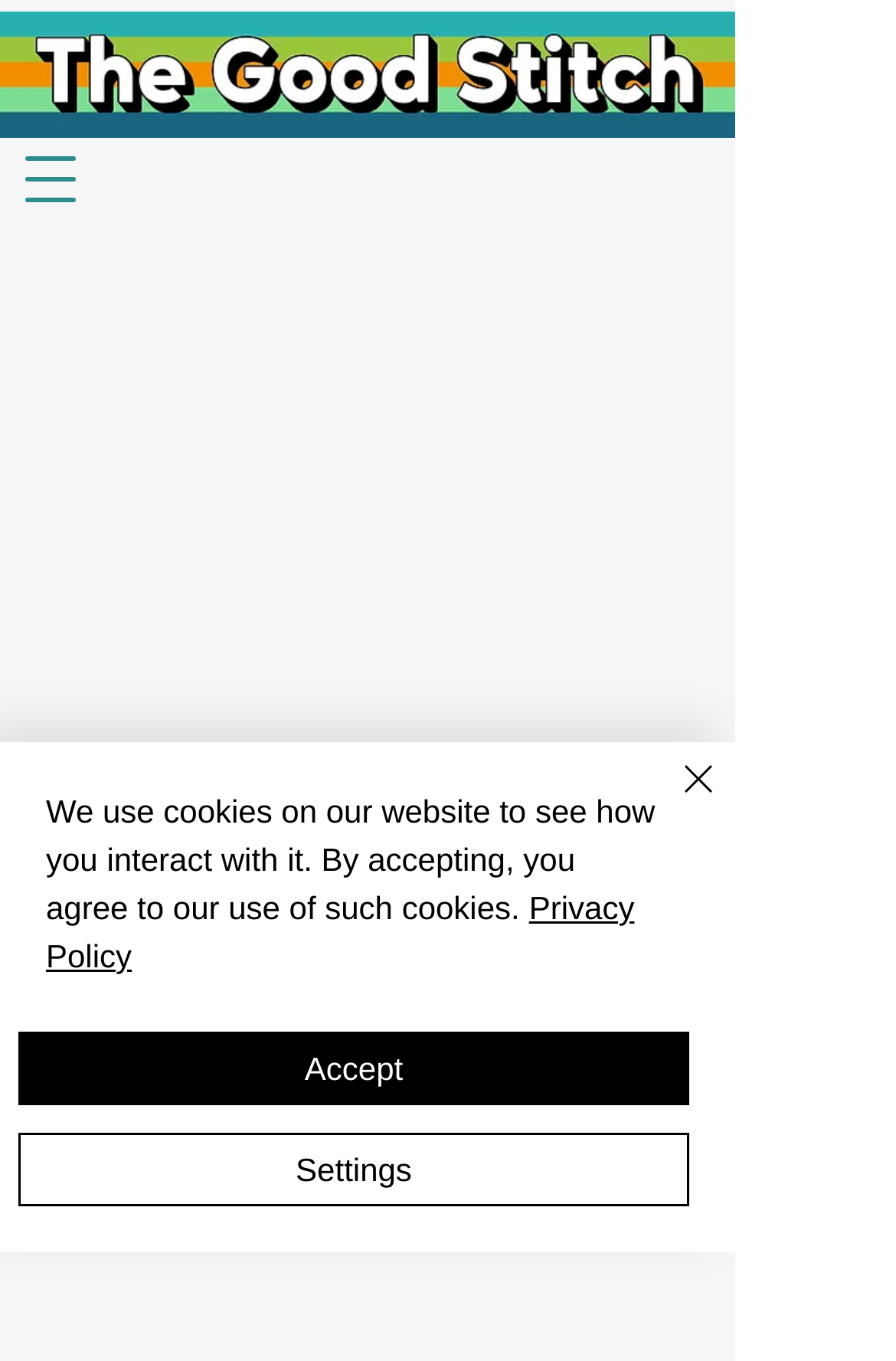What is the width of the fabric?
Based on the screenshot, answer the question with a single word or phrase.

143cm